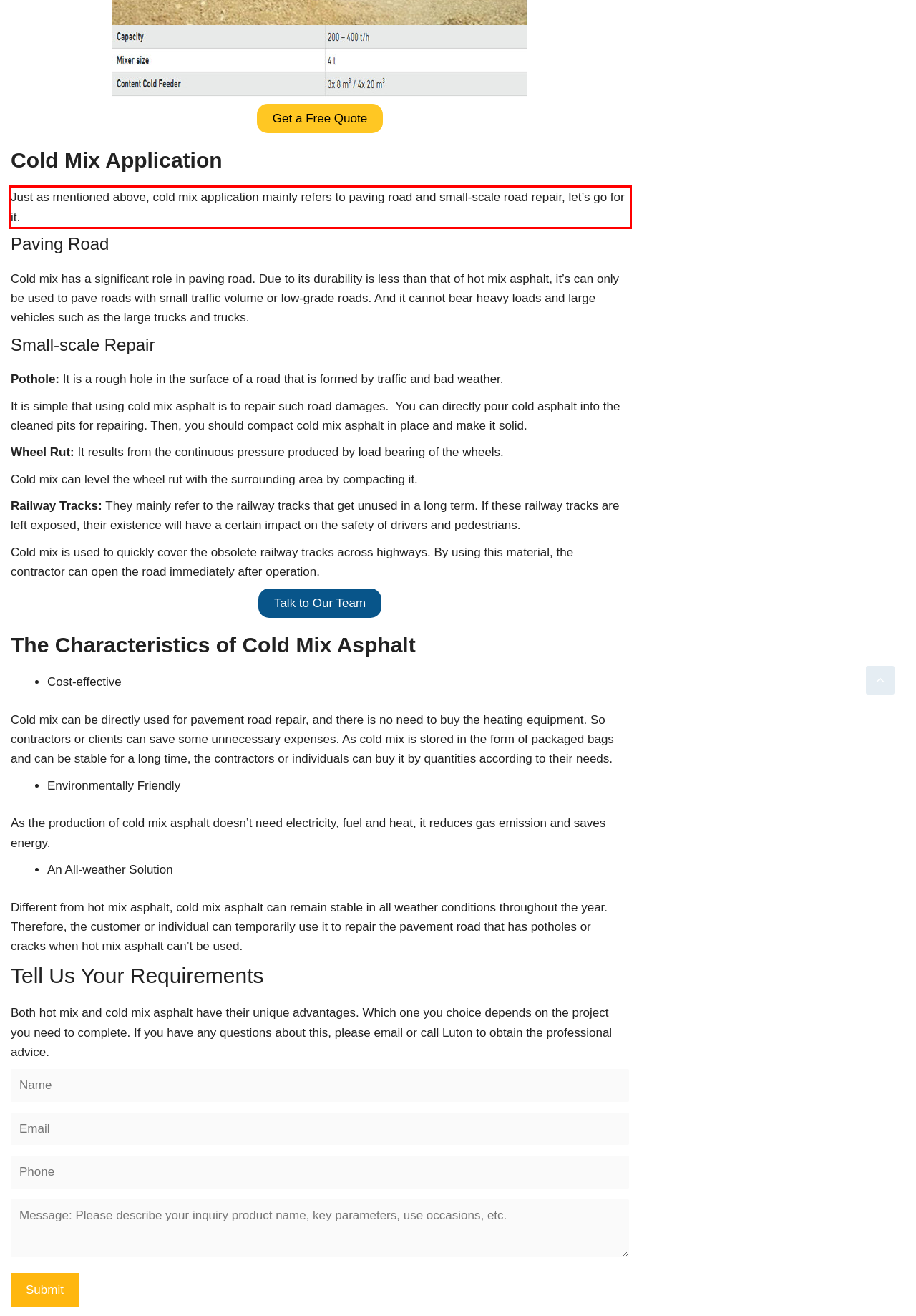You are given a screenshot of a webpage with a UI element highlighted by a red bounding box. Please perform OCR on the text content within this red bounding box.

Just as mentioned above, cold mix application mainly refers to paving road and small-scale road repair, let’s go for it.